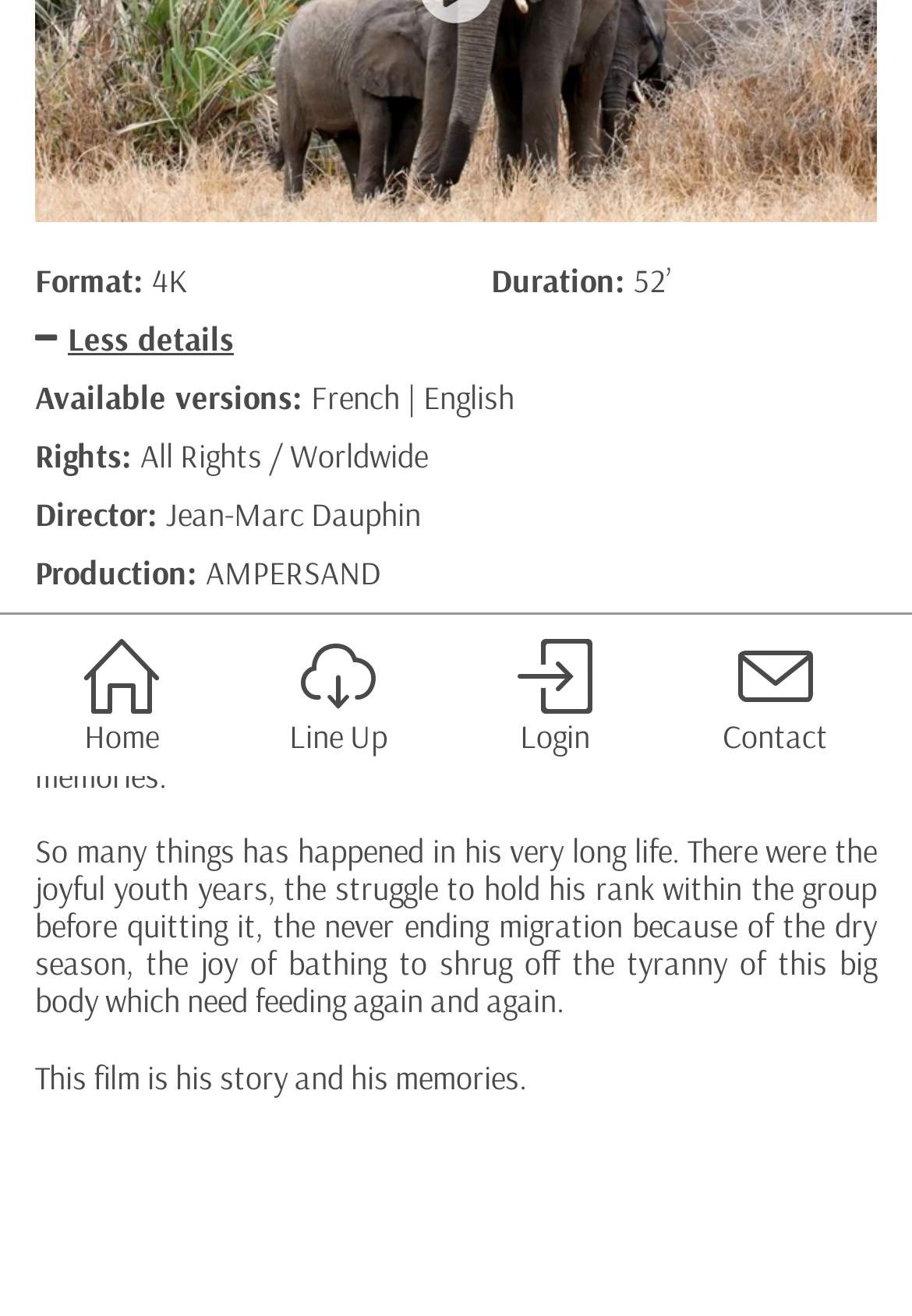Predict the bounding box for the UI component with the following description: "Line Up".

[0.317, 0.483, 0.425, 0.574]